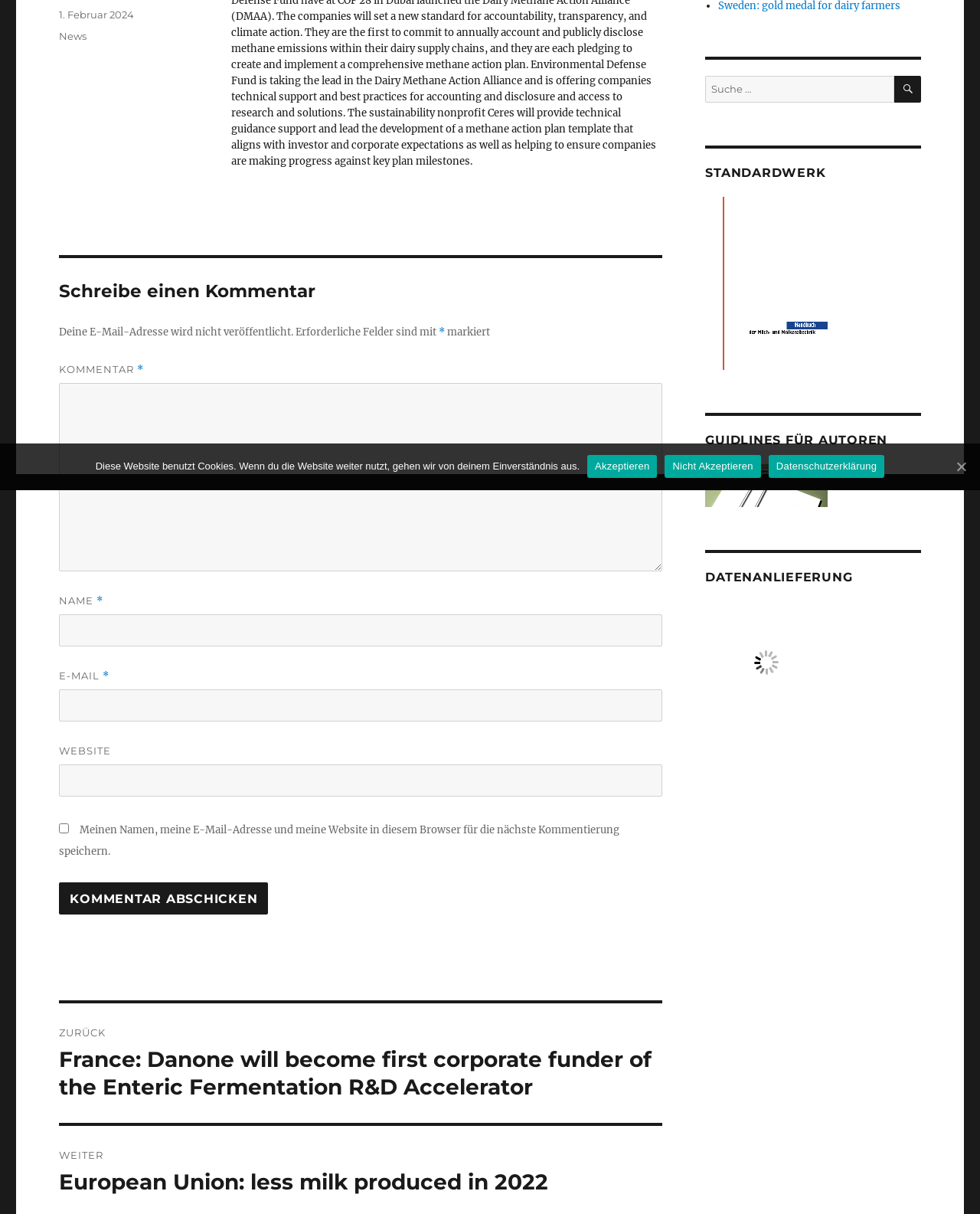From the webpage screenshot, predict the bounding box of the UI element that matches this description: "name="submit" value="Kommentar abschicken"".

[0.06, 0.727, 0.274, 0.753]